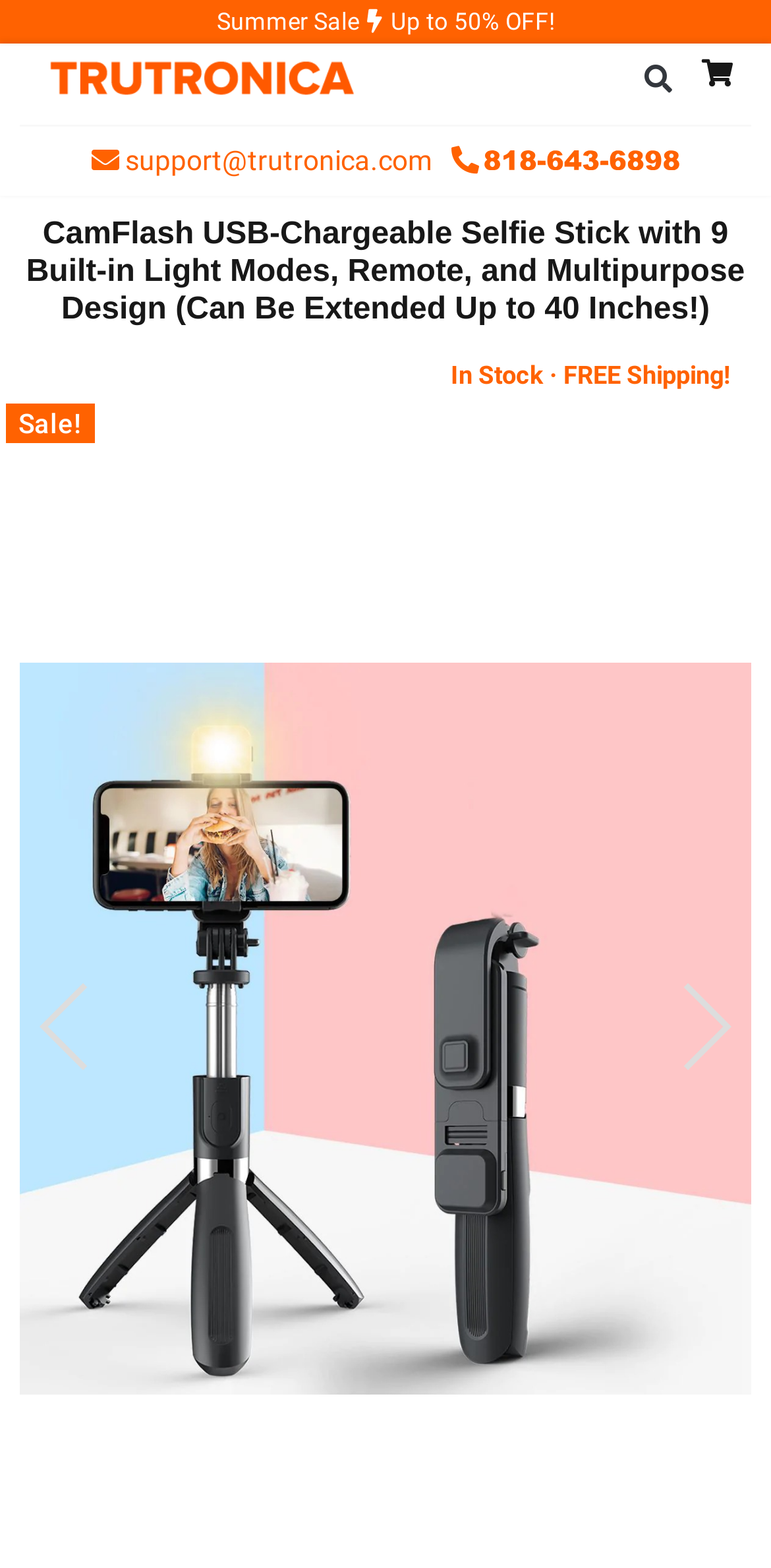What is the email address for support?
With the help of the image, please provide a detailed response to the question.

I found the support email address on the top of the webpage, where it says 'support@trutronica.com', which is the email address that customers can use to contact the support team.